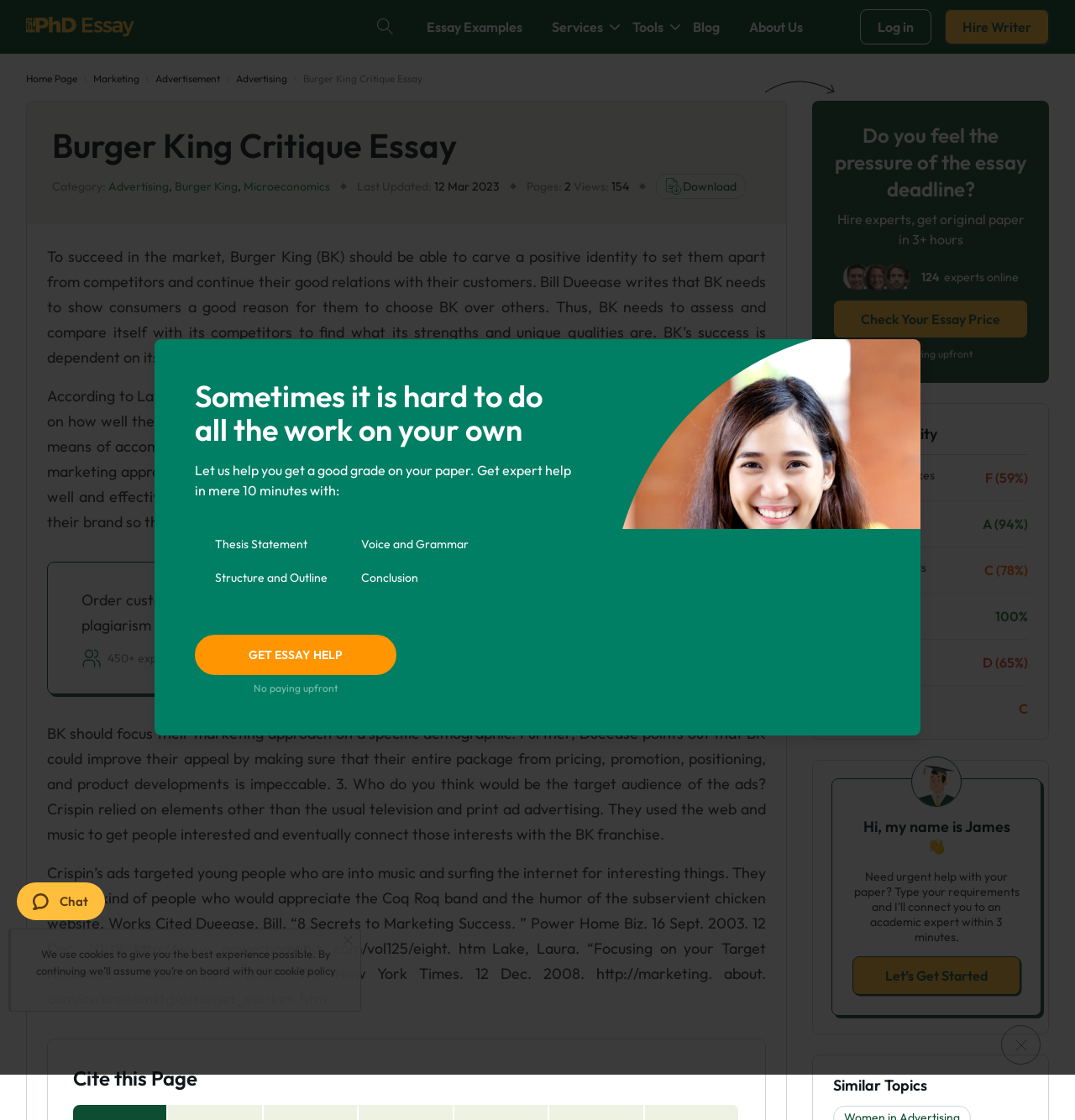How many pages does the essay have?
Please look at the screenshot and answer using one word or phrase.

4